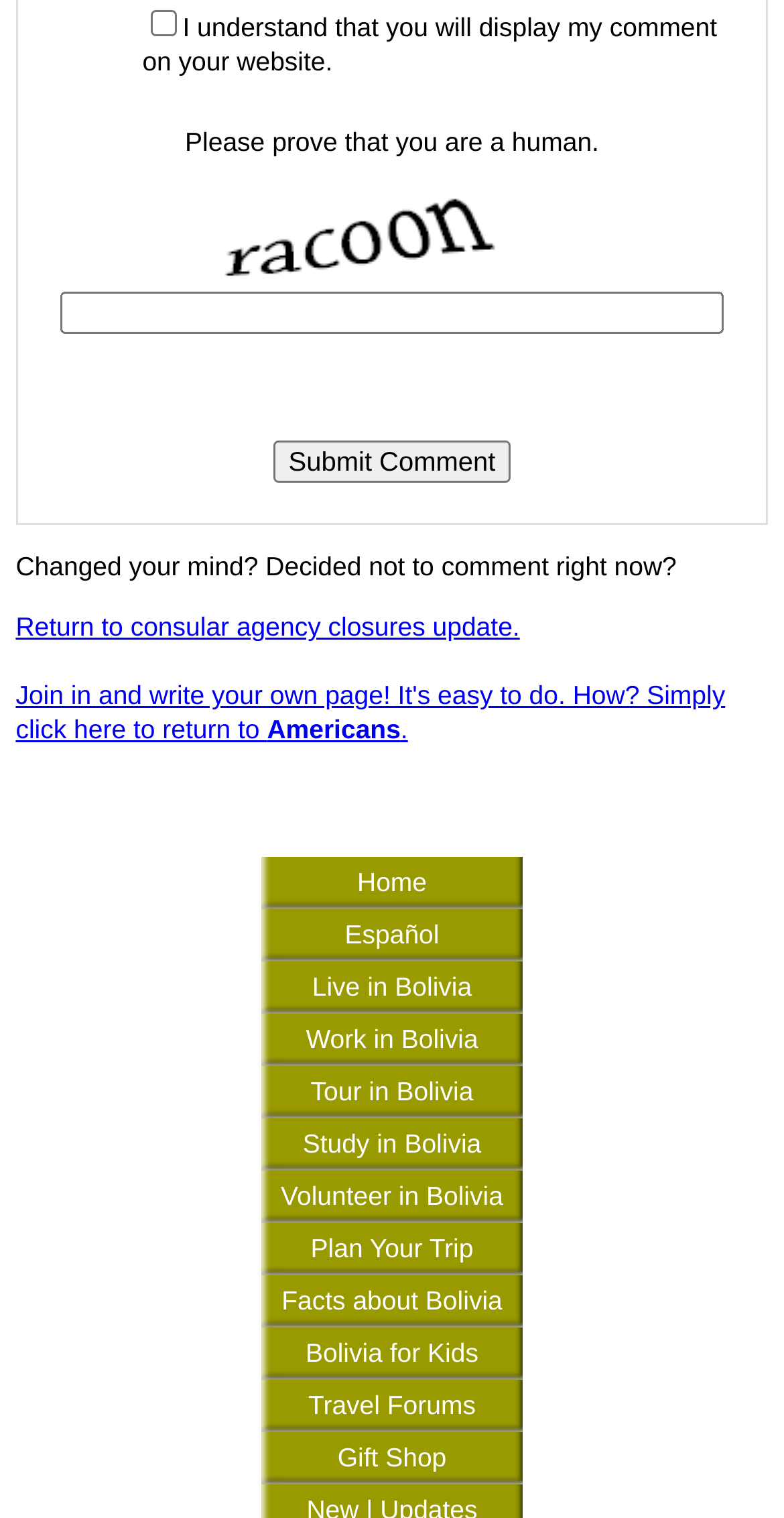Refer to the image and answer the question with as much detail as possible: What is the purpose of the checkbox?

The checkbox is located at the top of the page with the text 'I understand that you will display my comment on your website.' This suggests that the user needs to check this box to confirm their understanding of the website's comment policy before submitting a comment.